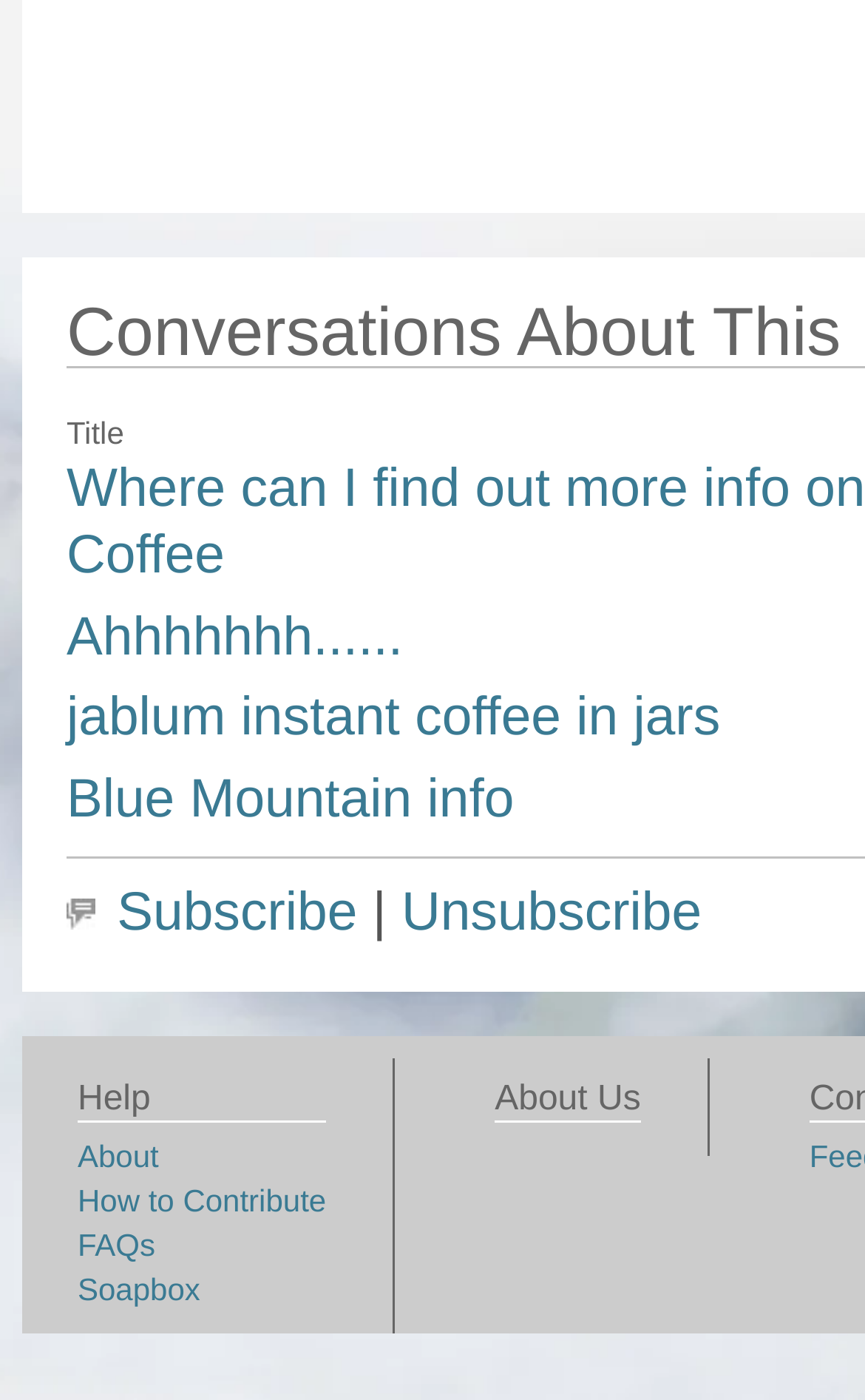Based on the image, provide a detailed and complete answer to the question: 
What is the category of the links 'About', 'How to Contribute', and 'FAQs'?

These links are located under the heading 'Help', indicating that they are related to providing assistance or information about the website or its content.